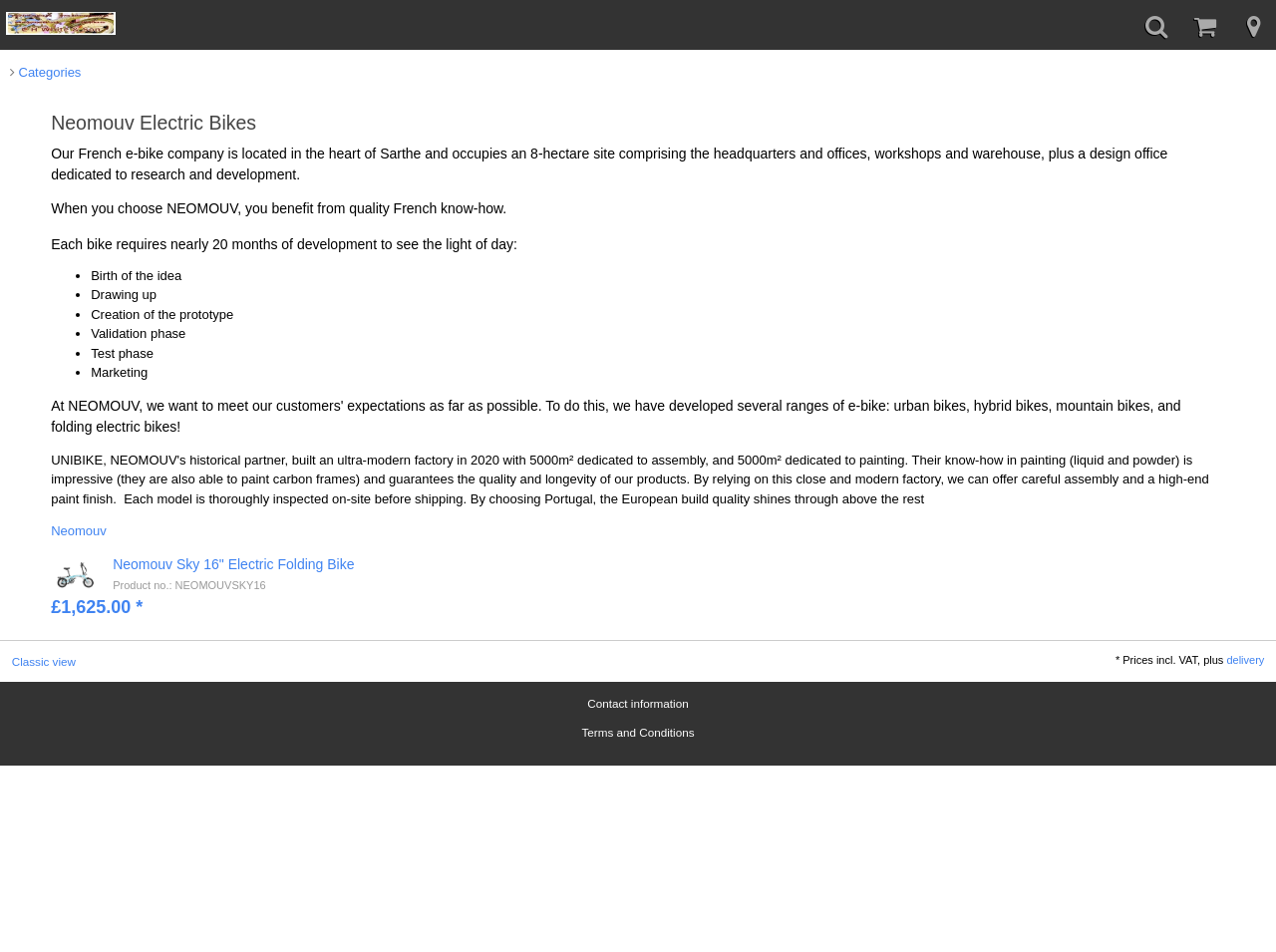Based on the element description "Terms and Conditions", predict the bounding box coordinates of the UI element.

[0.01, 0.76, 0.99, 0.779]